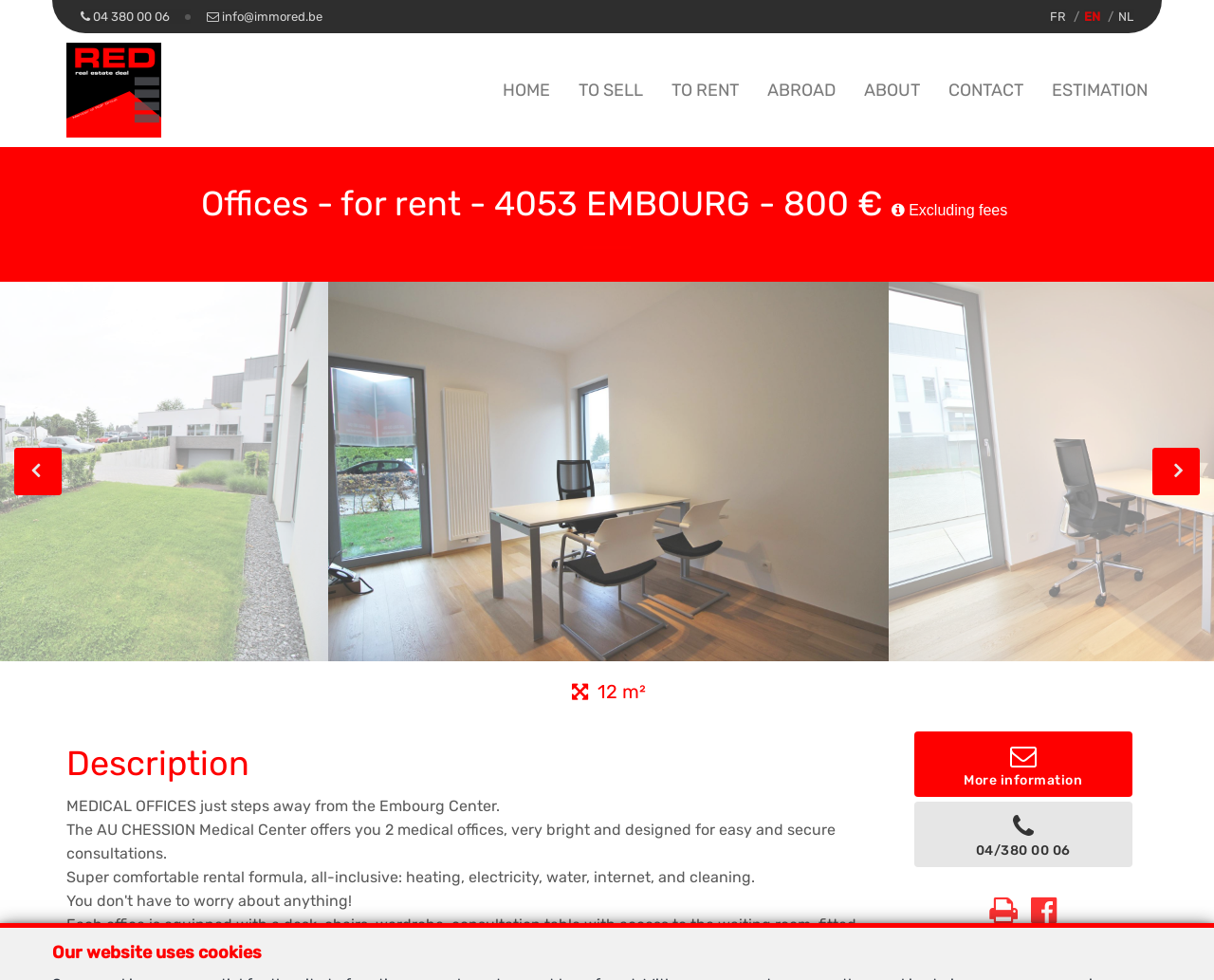Identify the bounding box coordinates for the region of the element that should be clicked to carry out the instruction: "Go to the home page". The bounding box coordinates should be four float numbers between 0 and 1, i.e., [left, top, right, bottom].

[0.414, 0.076, 0.453, 0.107]